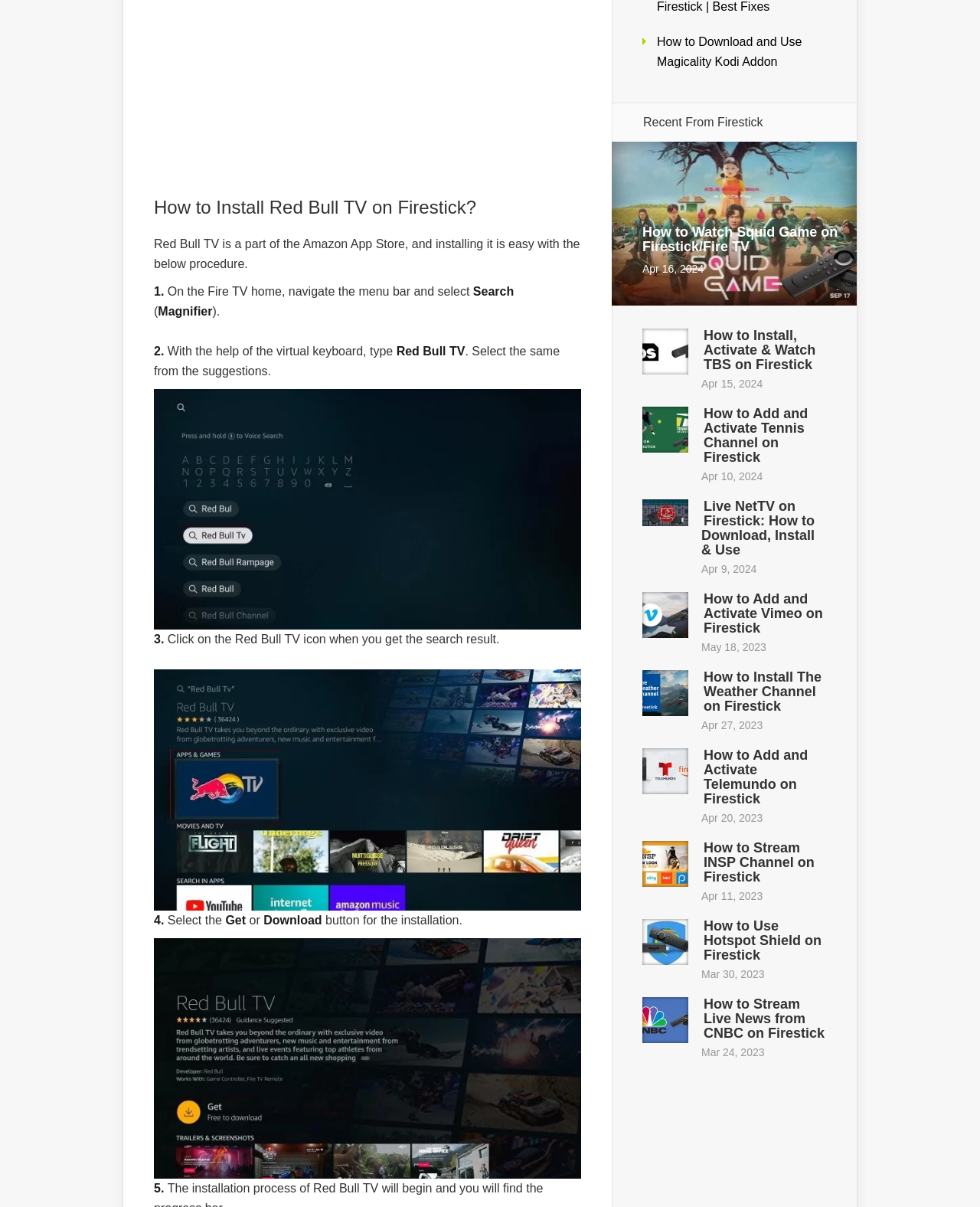Show the bounding box coordinates of the element that should be clicked to complete the task: "Search for Red Bull TV".

[0.157, 0.236, 0.524, 0.247]